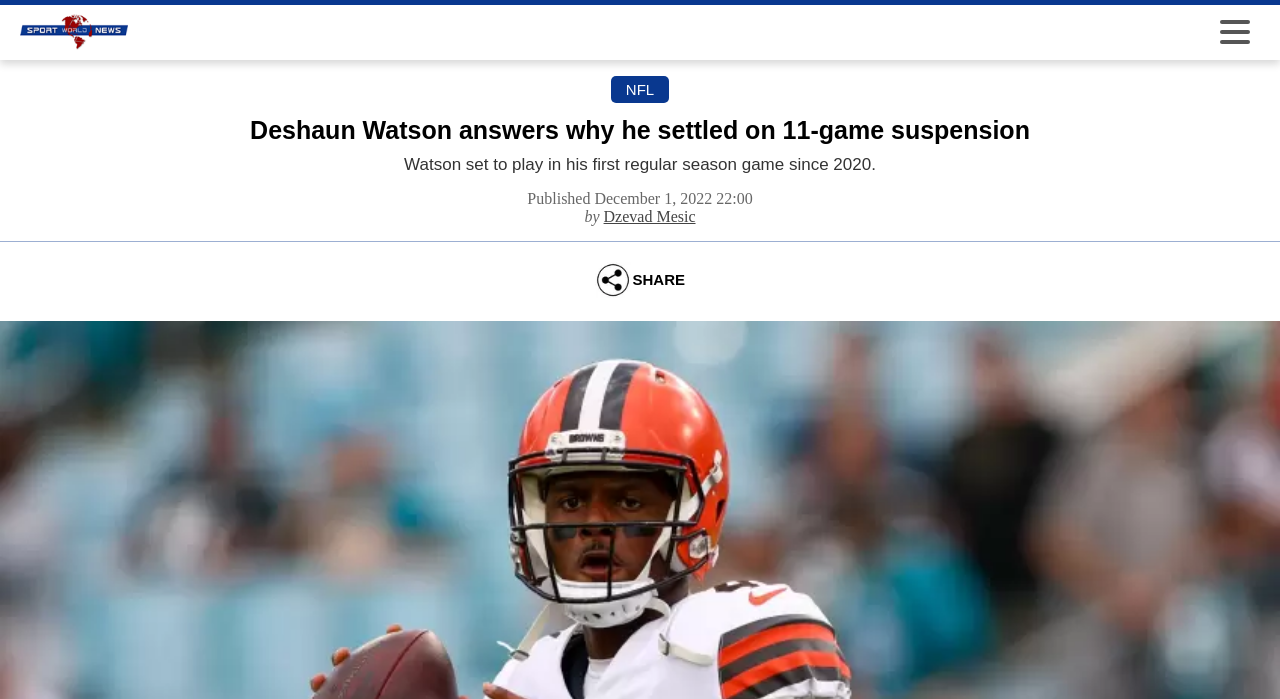Who is set to play in his first regular season game since 2020?
Please answer the question with as much detail as possible using the screenshot.

Based on the static text element 'Watson set to play in his first regular season game since 2020.' located at [0.316, 0.222, 0.684, 0.249], we can infer that Watson is the person who is set to play in his first regular season game since 2020.